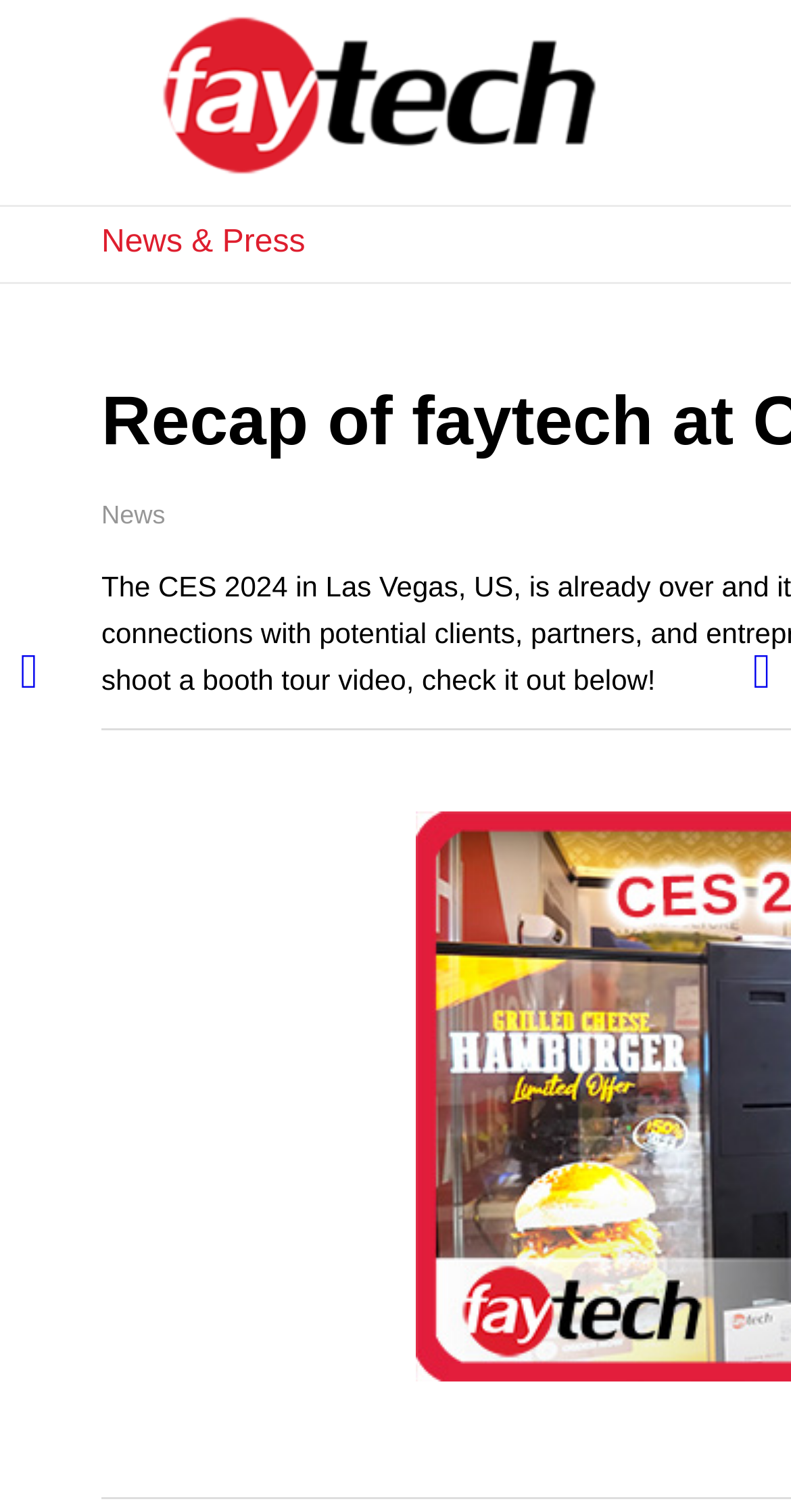Based on the provided description, "News & Press", find the bounding box of the corresponding UI element in the screenshot.

[0.128, 0.149, 0.386, 0.172]